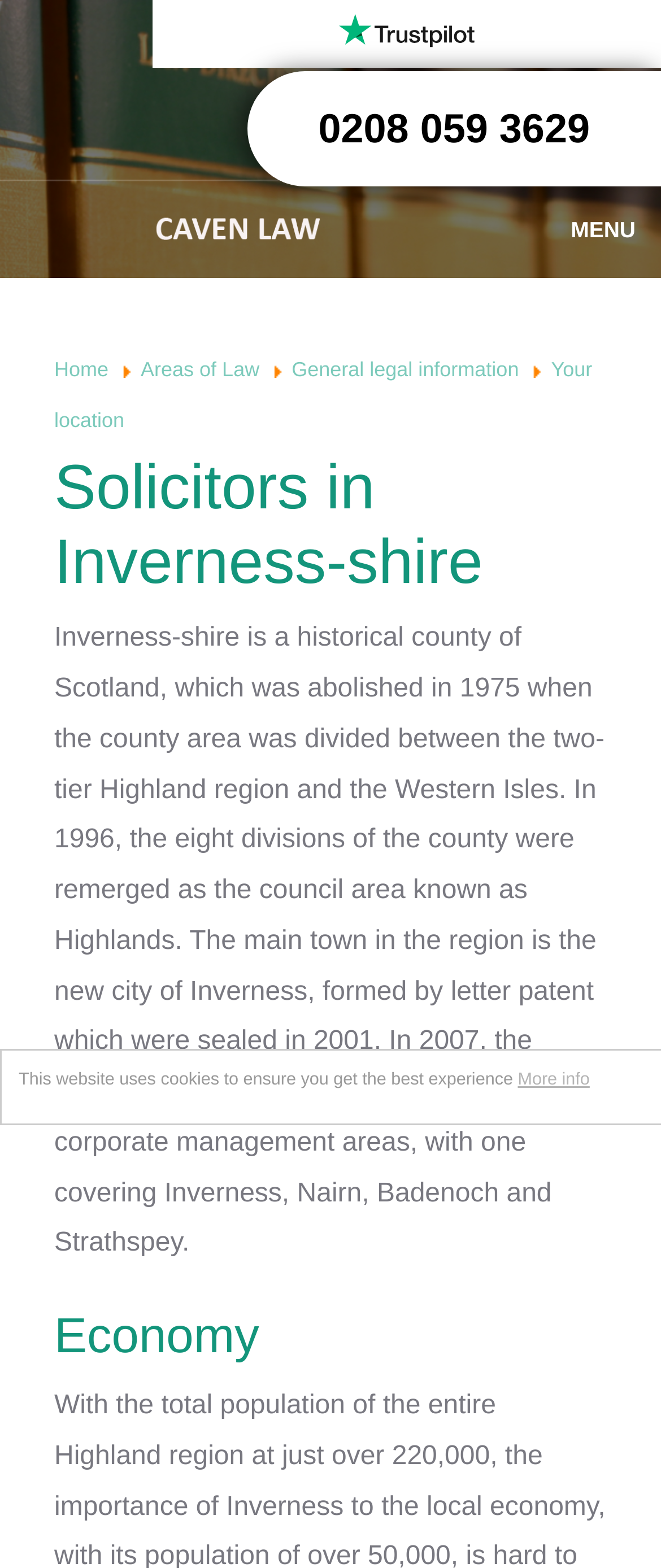Based on the element description, predict the bounding box coordinates (top-left x, top-left y, bottom-right x, bottom-right y) for the UI element in the screenshot: Home

[0.082, 0.228, 0.164, 0.243]